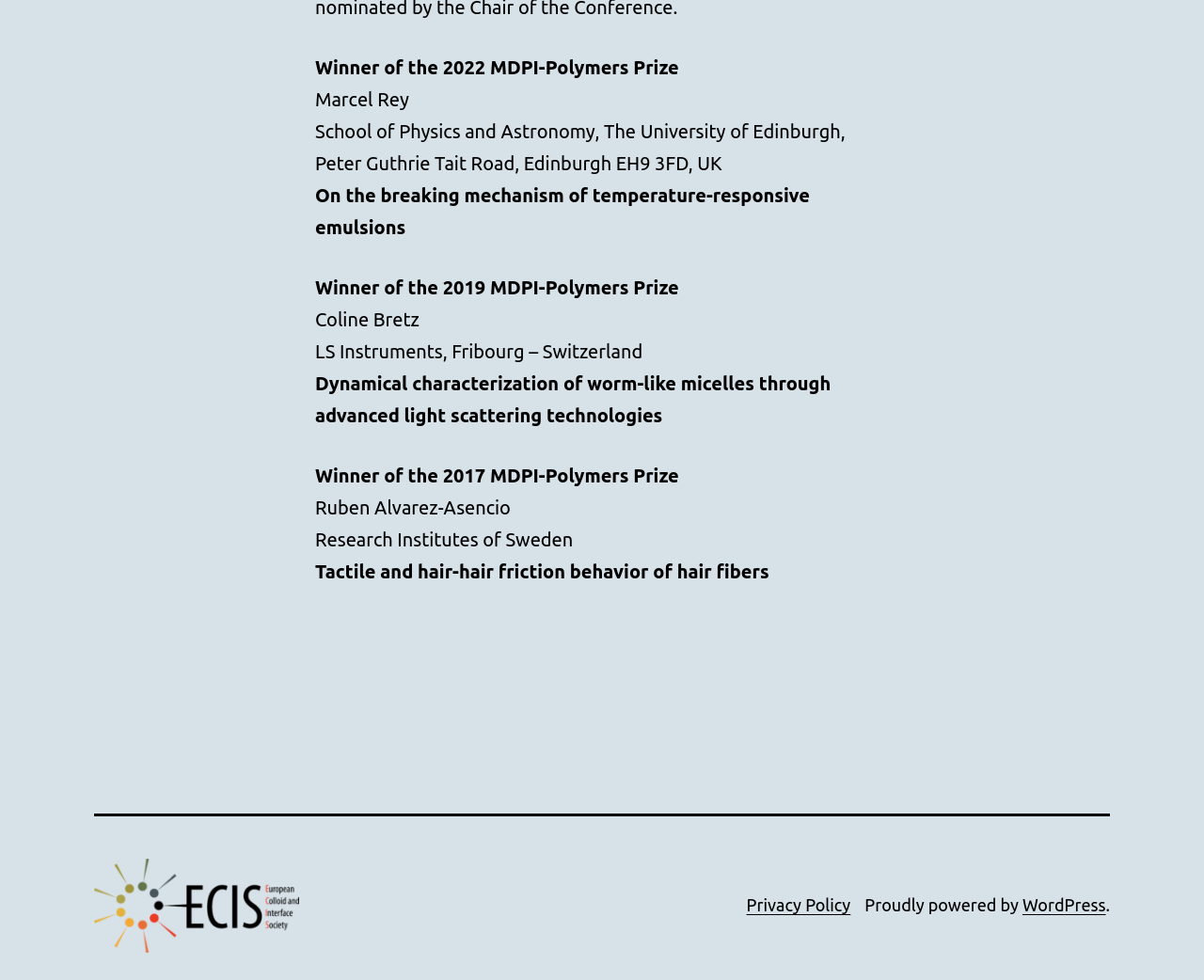Based on the image, please respond to the question with as much detail as possible:
What is the name of the winner of the 2022 MDPI-Polymers Prize?

I found the answer by looking at the first StaticText element, which mentions 'Winner of the 2022 MDPI-Polymers Prize' followed by the name 'Marcel Rey'.